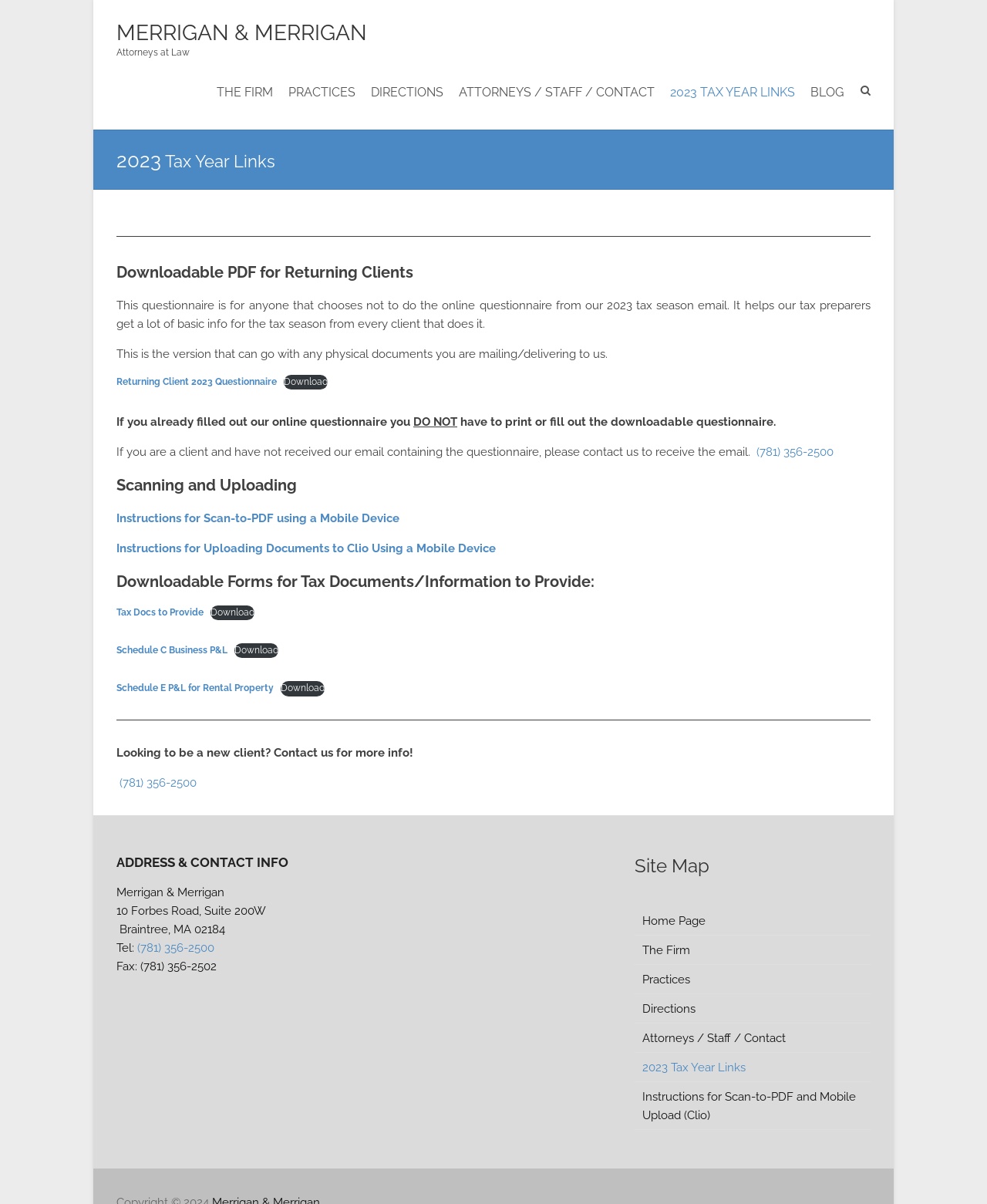Provide the bounding box coordinates, formatted as (top-left x, top-left y, bottom-right x, bottom-right y), with all values being floating point numbers between 0 and 1. Identify the bounding box of the UI element that matches the description: Merrigan & Merrigan

[0.118, 0.016, 0.372, 0.039]